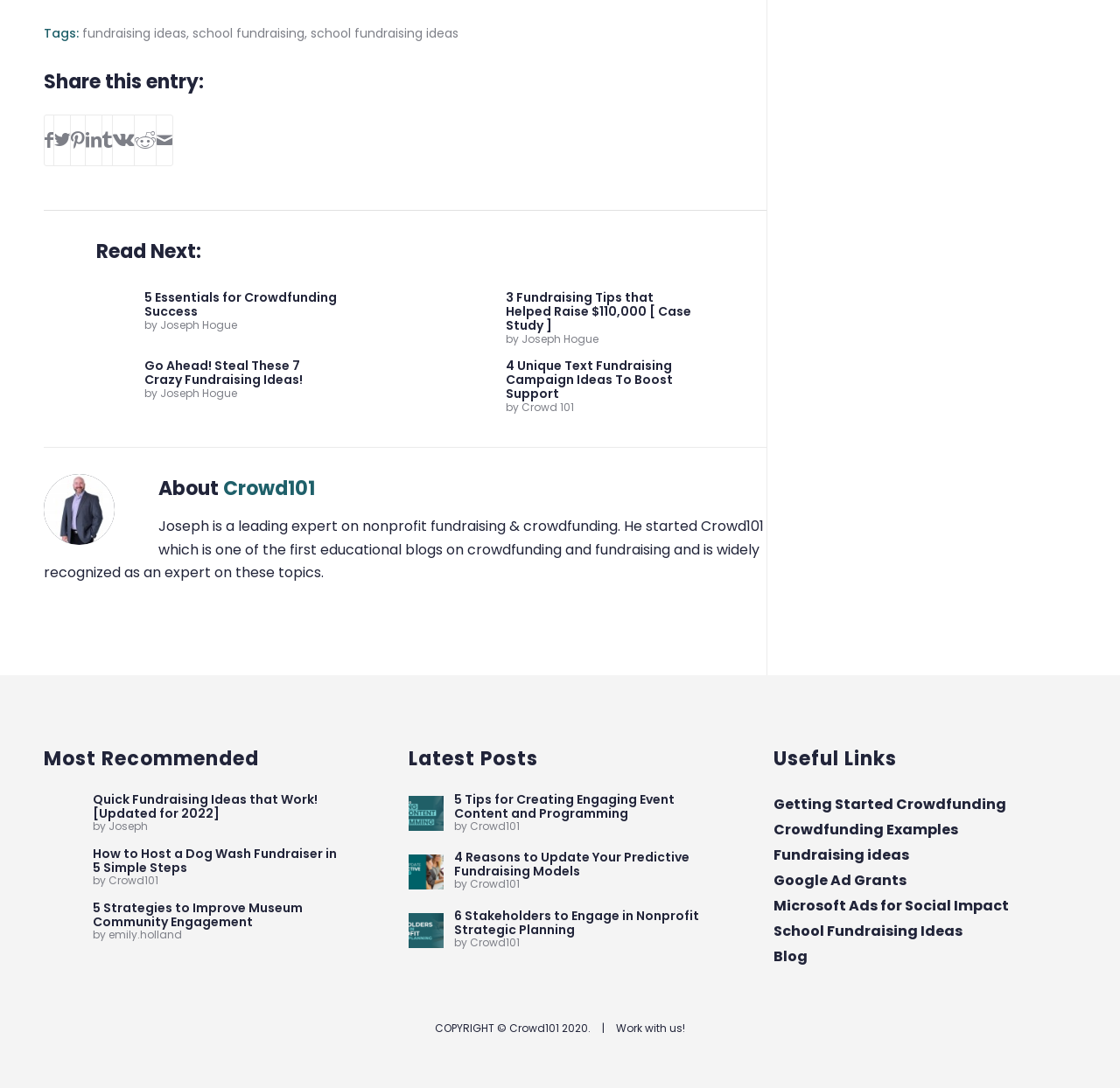Determine the bounding box coordinates of the clickable element to complete this instruction: "Read next article". Provide the coordinates in the format of four float numbers between 0 and 1, [left, top, right, bottom].

[0.086, 0.263, 0.315, 0.309]